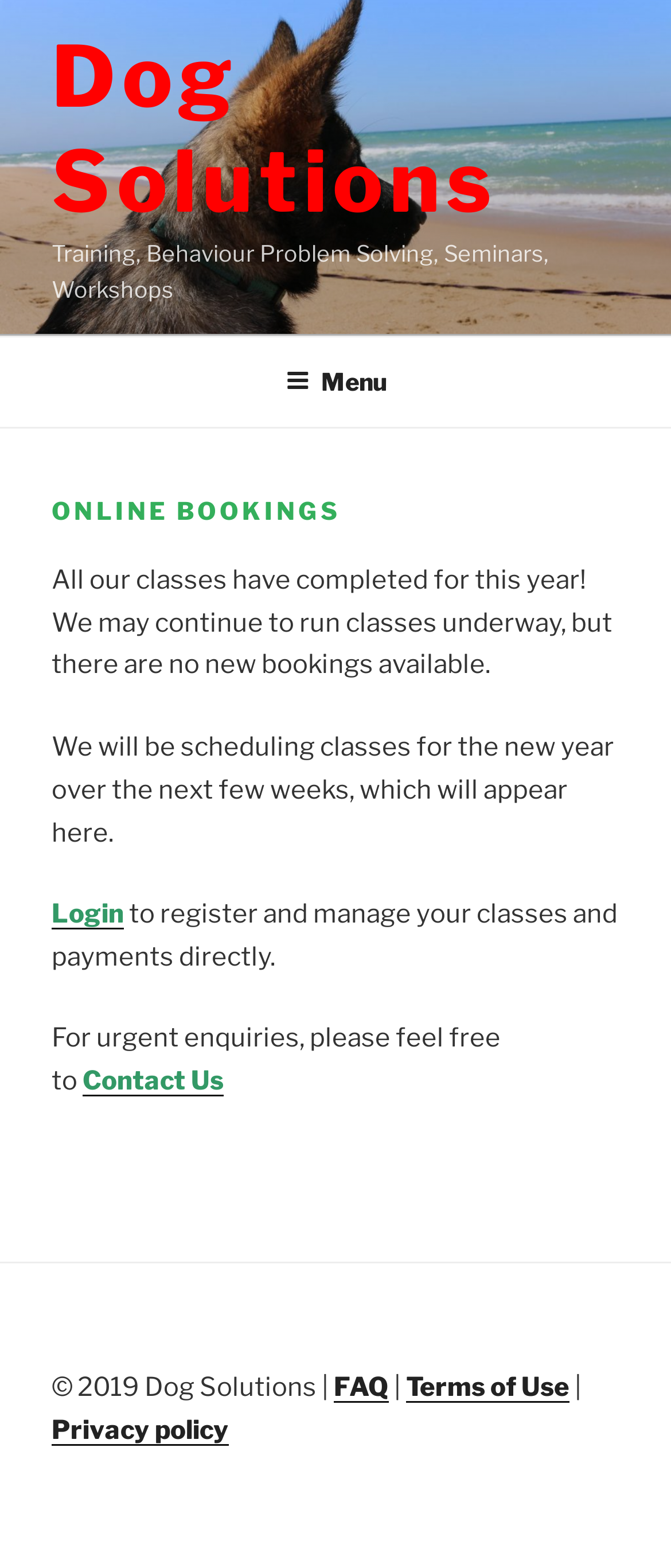Bounding box coordinates are to be given in the format (top-left x, top-left y, bottom-right x, bottom-right y). All values must be floating point numbers between 0 and 1. Provide the bounding box coordinate for the UI element described as: Menu

[0.388, 0.216, 0.612, 0.27]